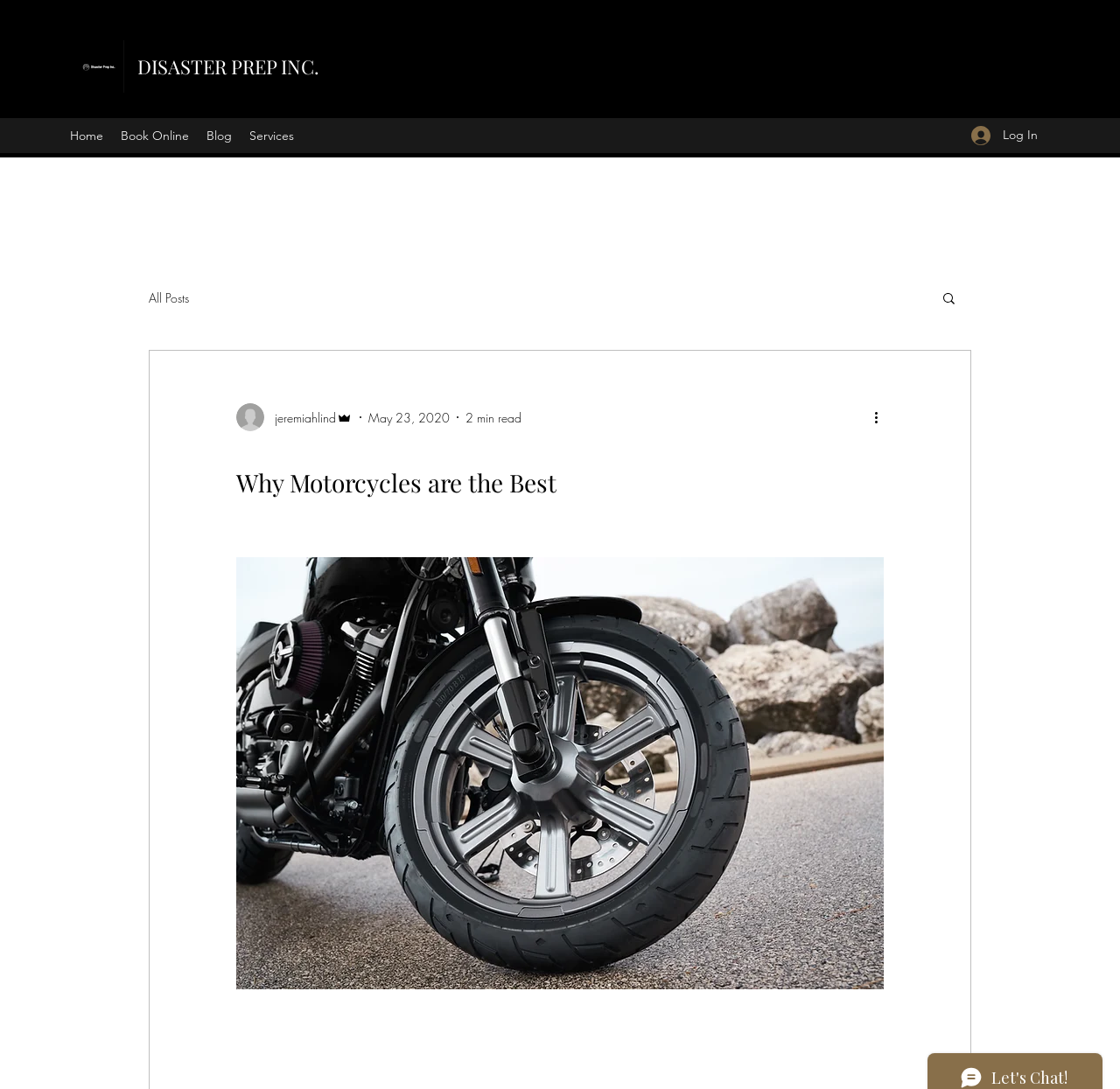What is the date of the blog post?
Please look at the screenshot and answer using one word or phrase.

May 23, 2020